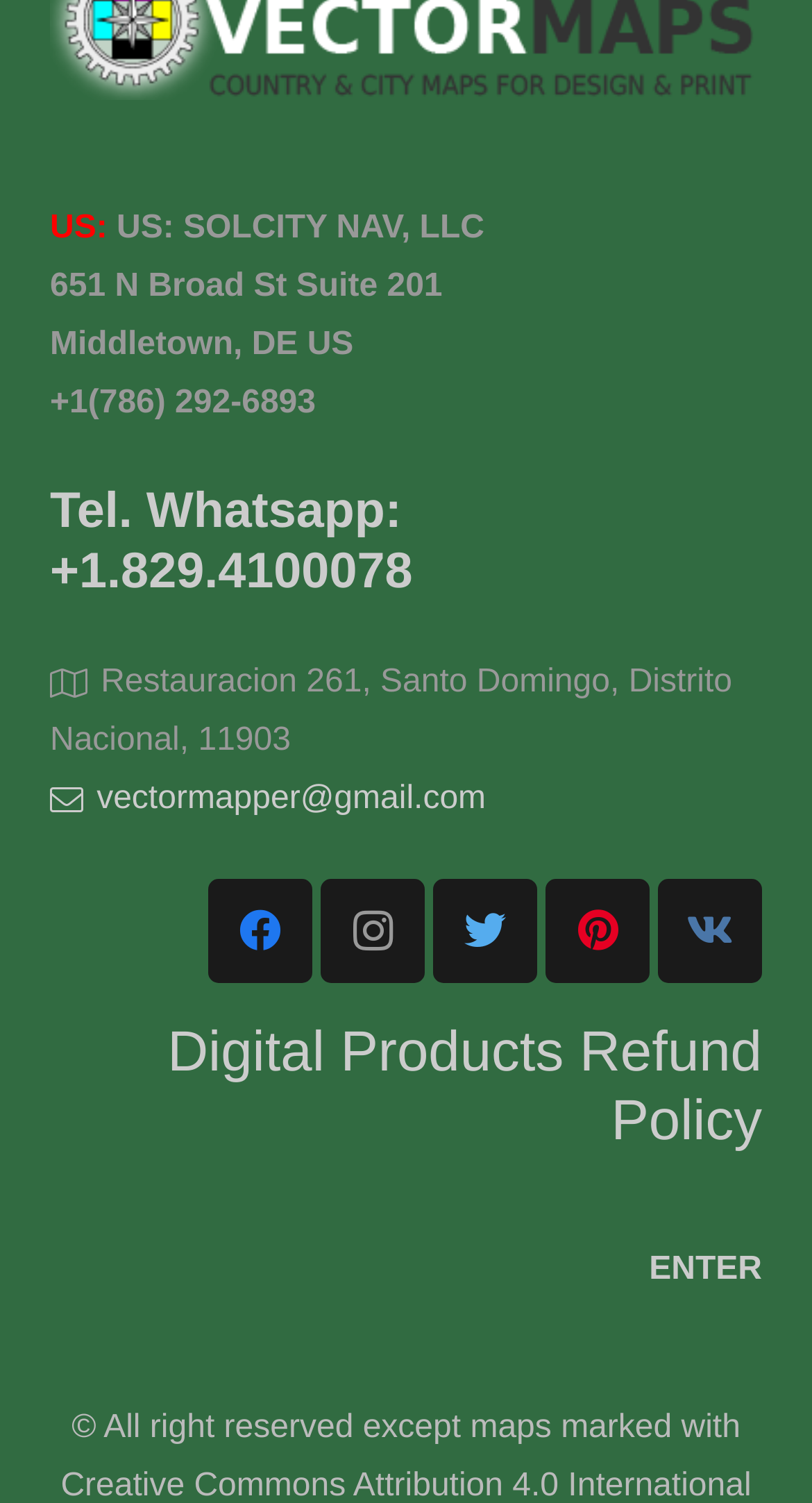What is the company name?
Refer to the screenshot and respond with a concise word or phrase.

SOLCITY NAV, LLC